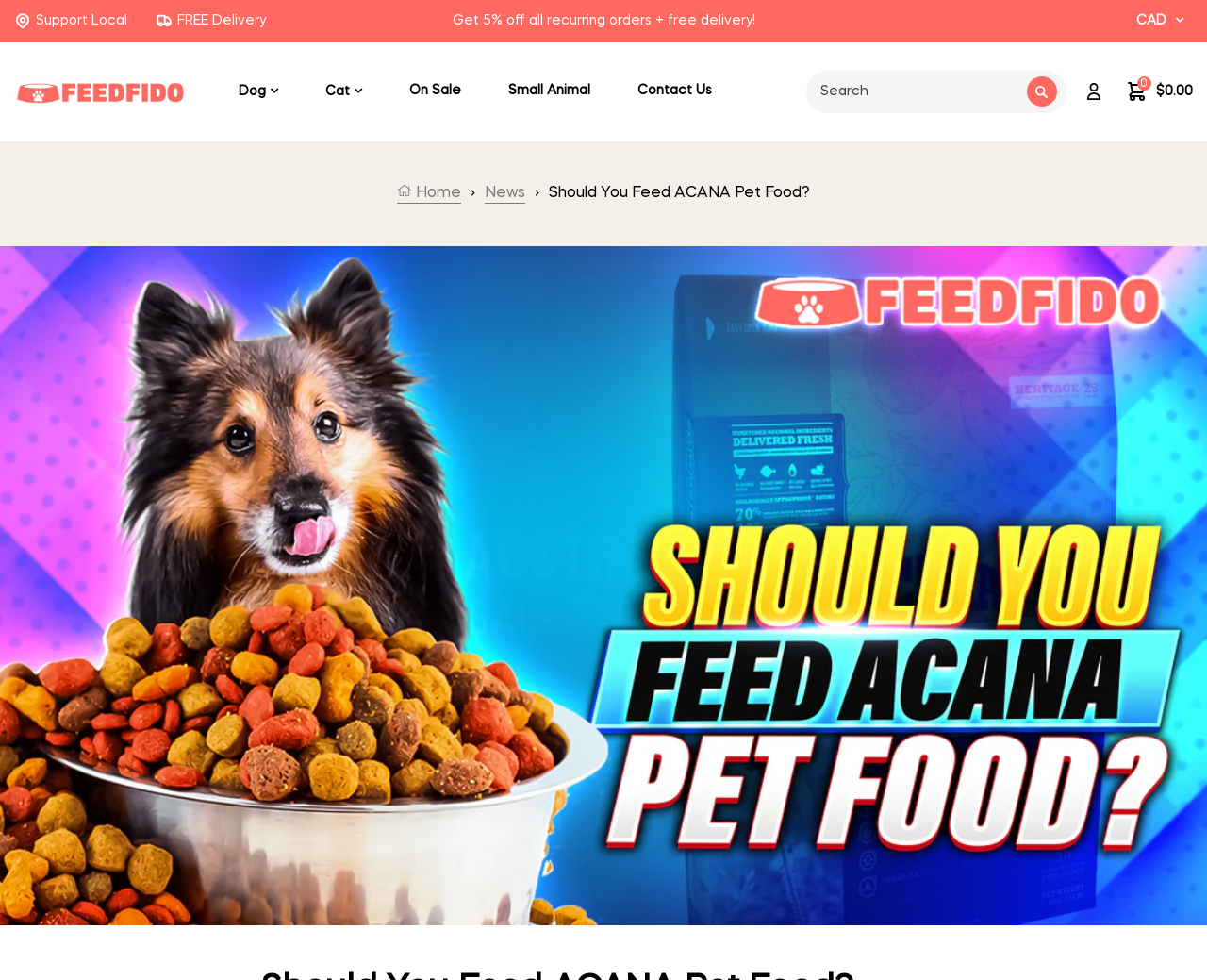What is the currency used?
Look at the image and respond to the question as thoroughly as possible.

The currency used on the website is Canadian Dollar (CAD), as indicated by the 'Currencies' dropdown menu on the top right.